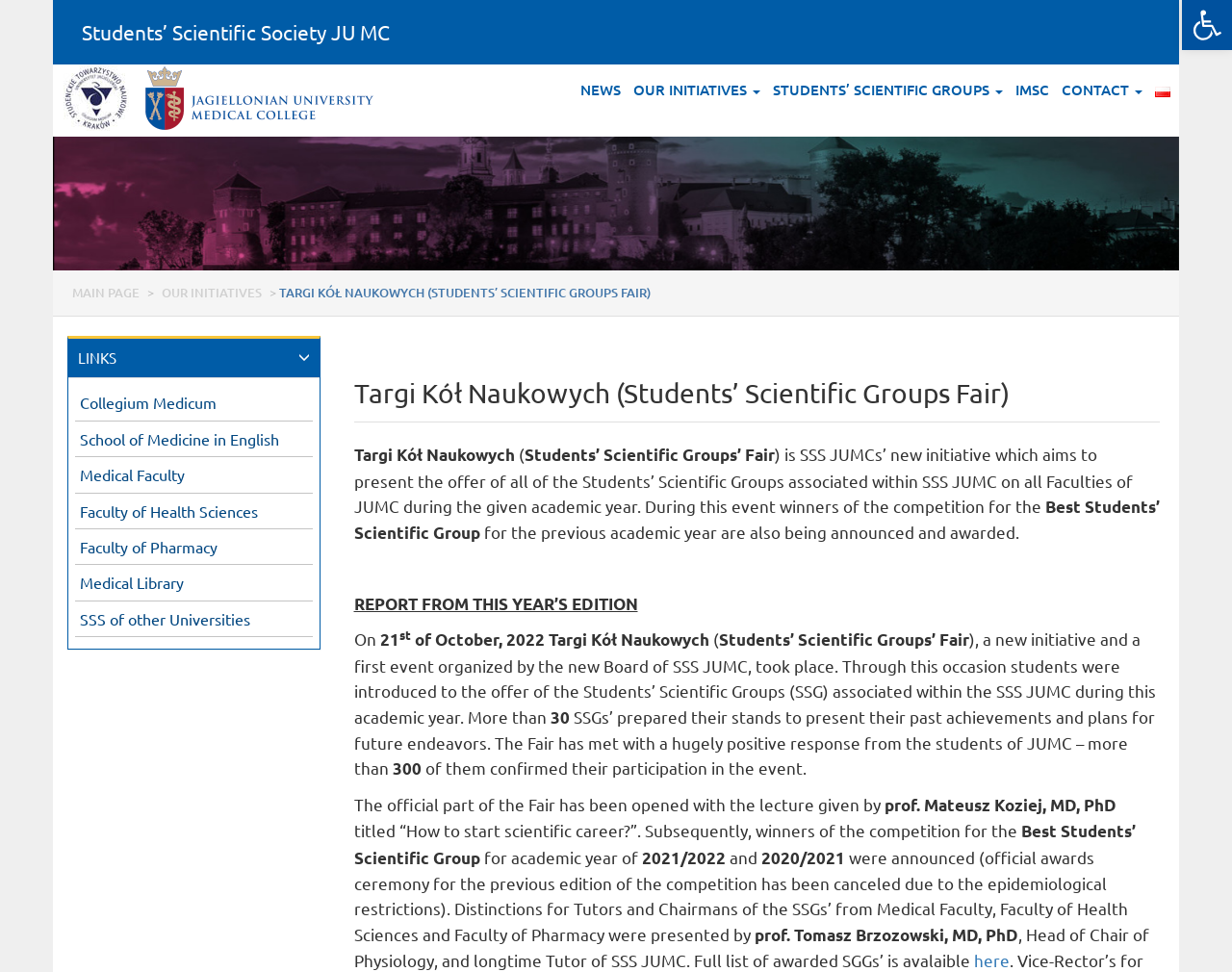Find the bounding box coordinates of the element I should click to carry out the following instruction: "Go to Uniwersytet Jagielloński - Collegium Medicum".

[0.108, 0.088, 0.314, 0.109]